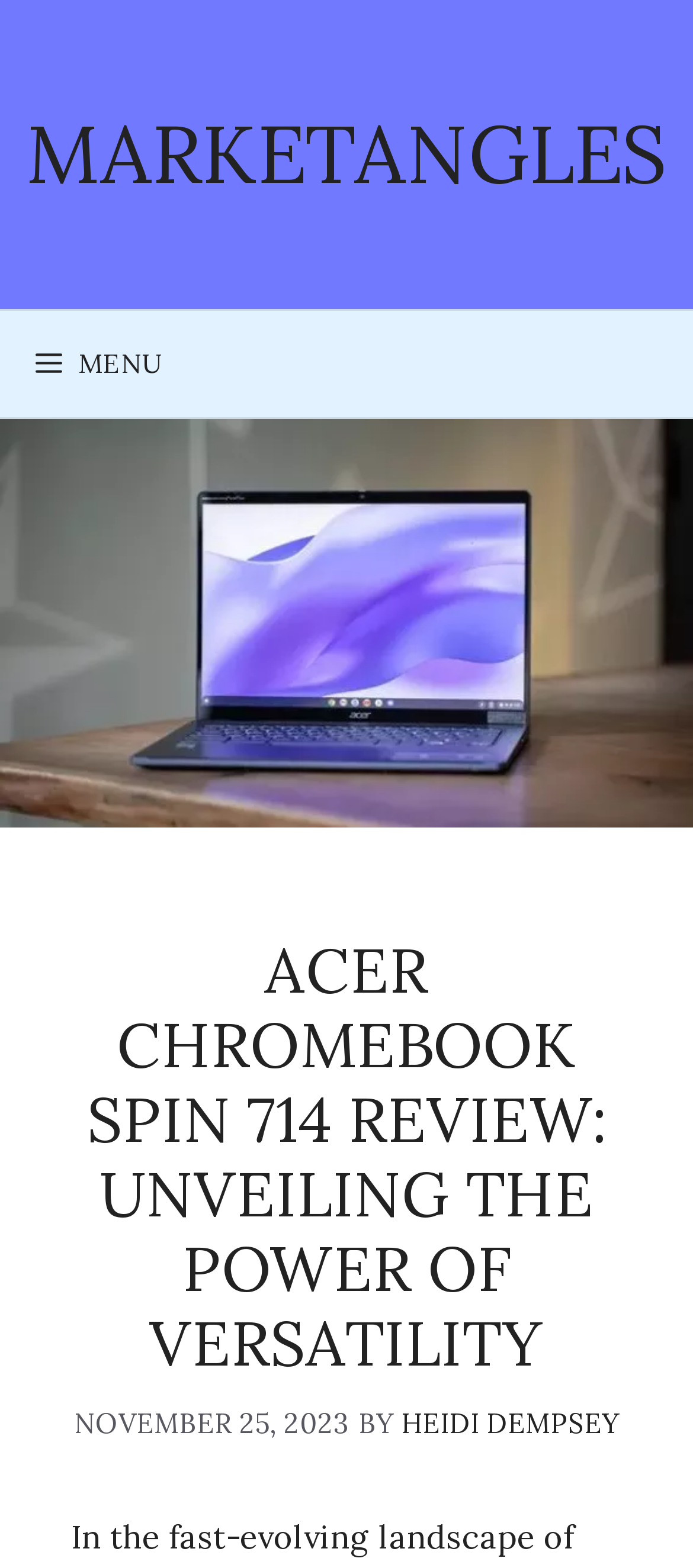Reply to the question with a single word or phrase:
Who is the author of the review?

Heidi Dempsey